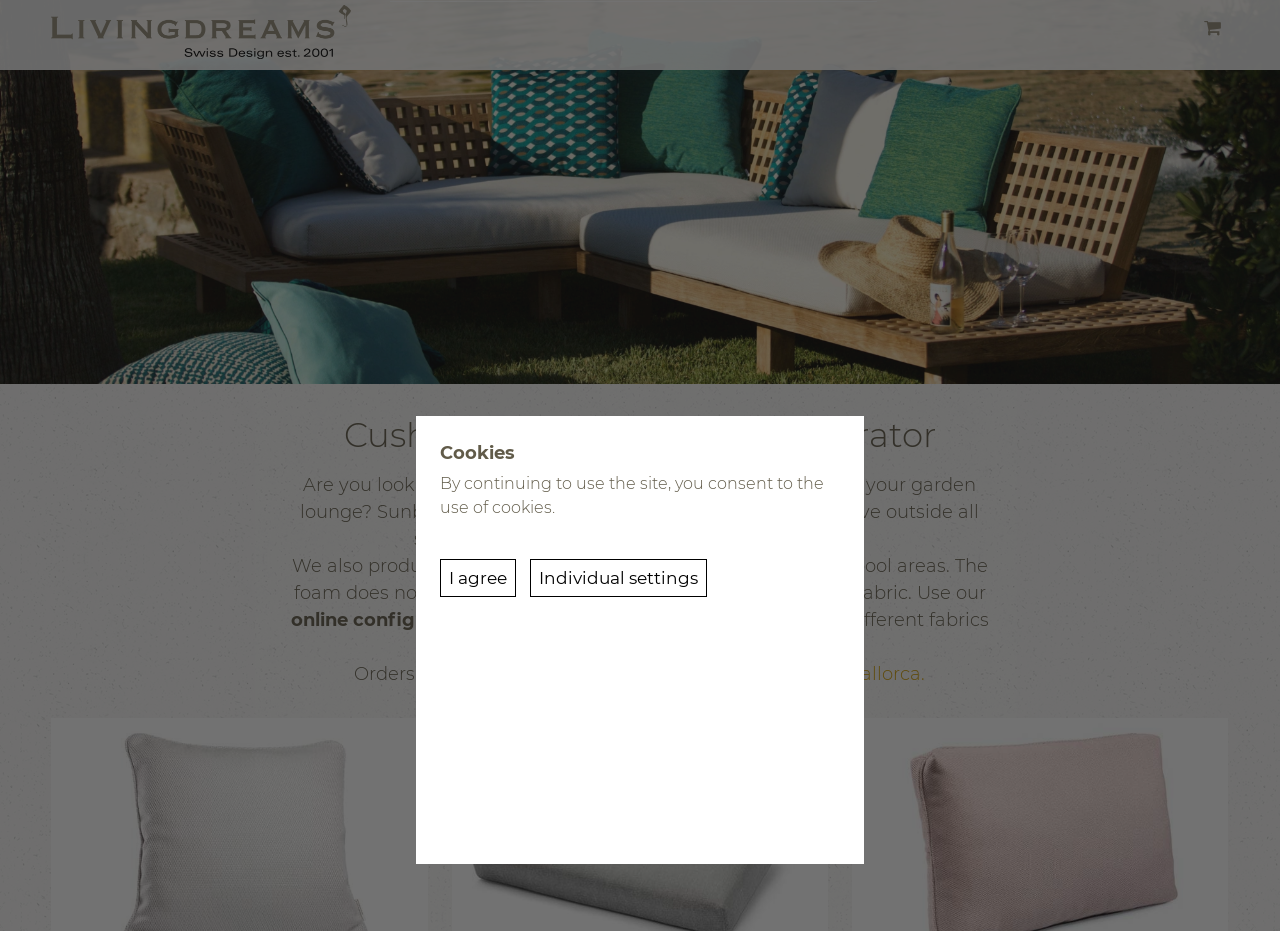Identify the bounding box coordinates of the area you need to click to perform the following instruction: "Design your weatherproof cushions".

[0.227, 0.654, 0.37, 0.677]